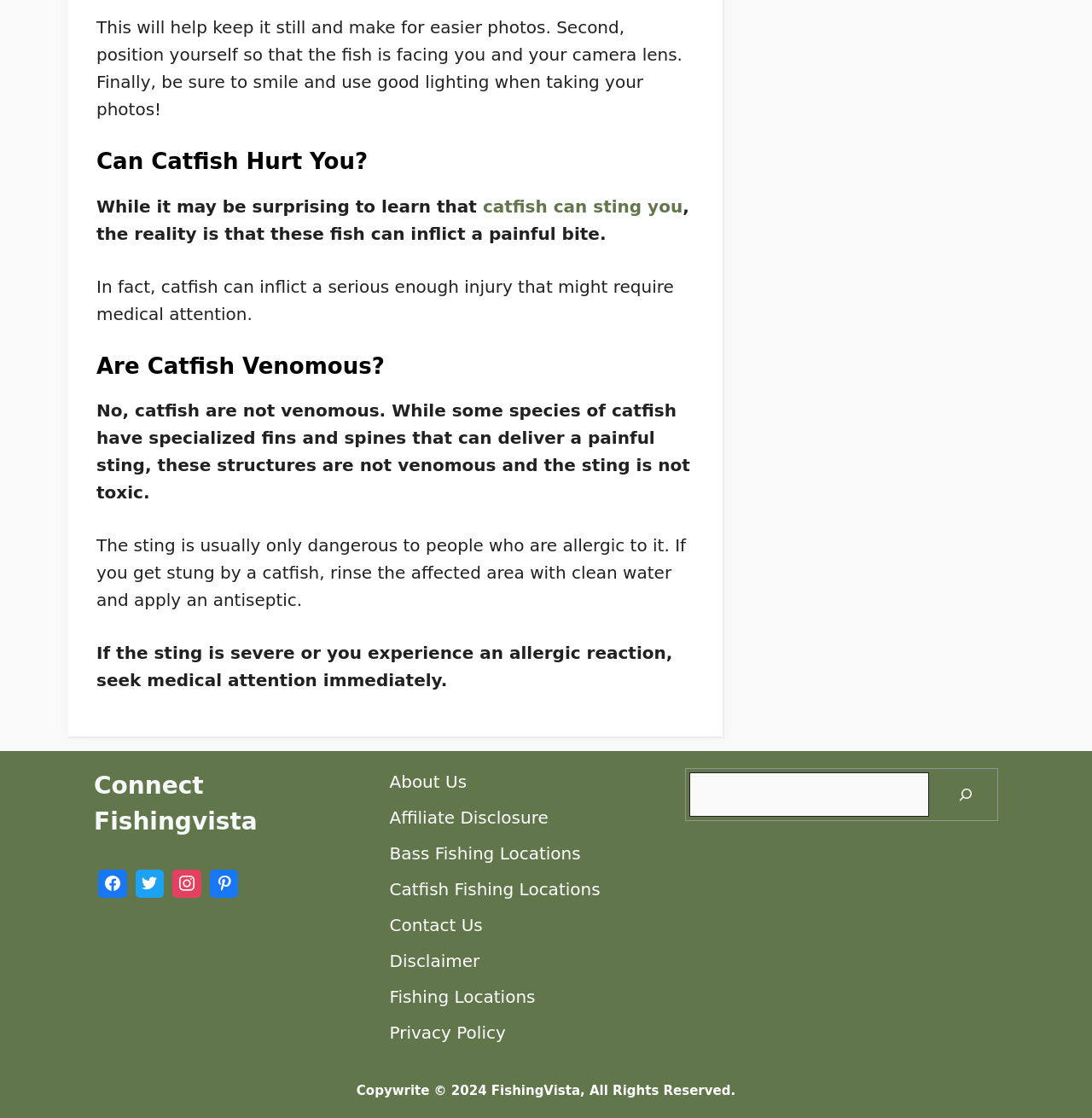Kindly determine the bounding box coordinates of the area that needs to be clicked to fulfill this instruction: "Search for something".

[0.631, 0.691, 0.851, 0.73]